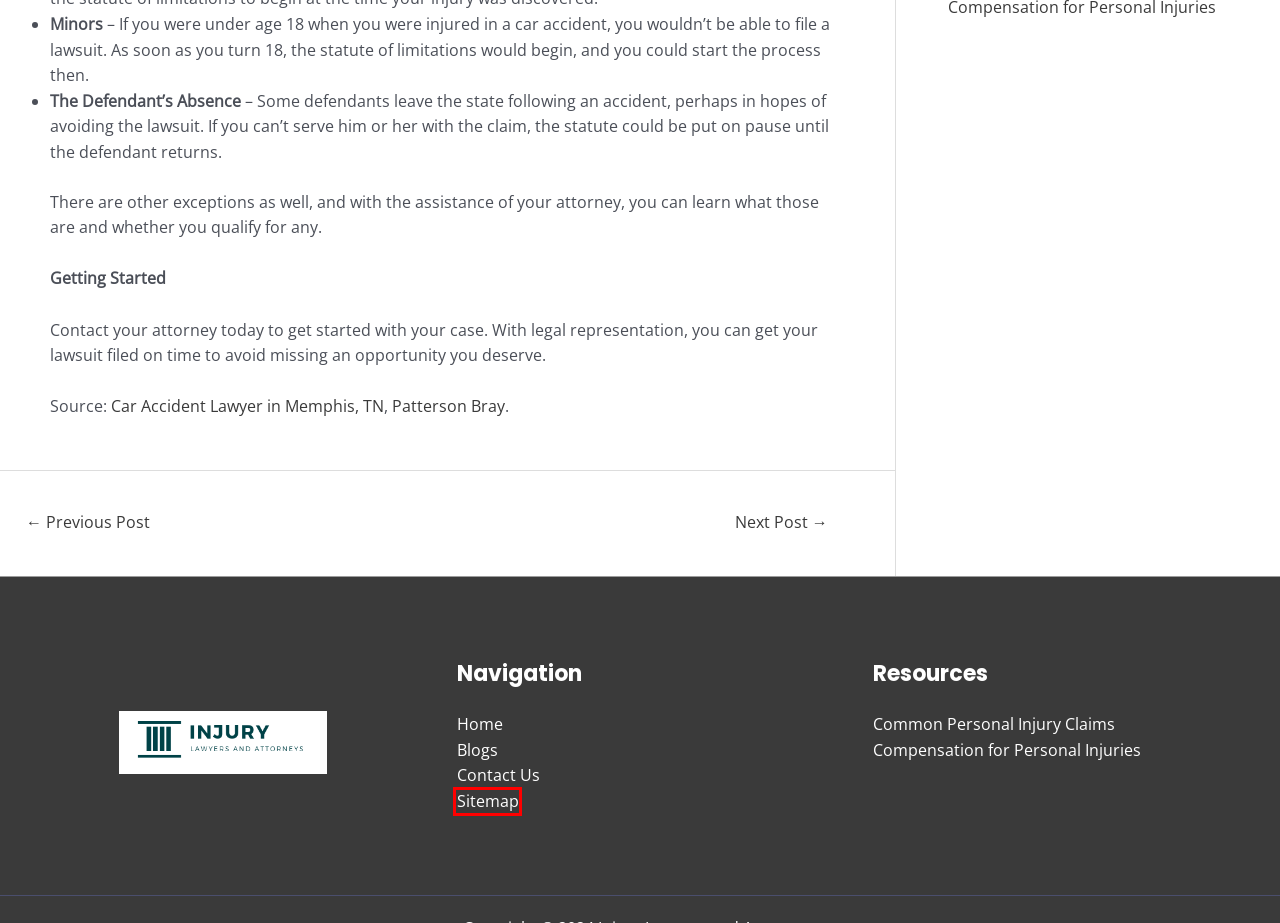You are given a webpage screenshot where a red bounding box highlights an element. Determine the most fitting webpage description for the new page that loads after clicking the element within the red bounding box. Here are the candidates:
A. Memphis Business, Injury & Estate Lawyers | Patterson Bray
B. Contact Us - Injury Lawyers and Attorneys
C. Common Personal Injury Claims - Injury Lawyers and Attorneys
D. Sitemap - Injury Lawyers and Attorneys
E. Blogs - Injury Lawyers and Attorneys
F. Home - Injury Lawyers and Attorneys
G. Can You Be Arrested for Driving Under the Influence of Drugs? - Injury Lawyers and Attorneys
H. Memphis Car Accident Lawyer - Trusted Legal Advisors

D